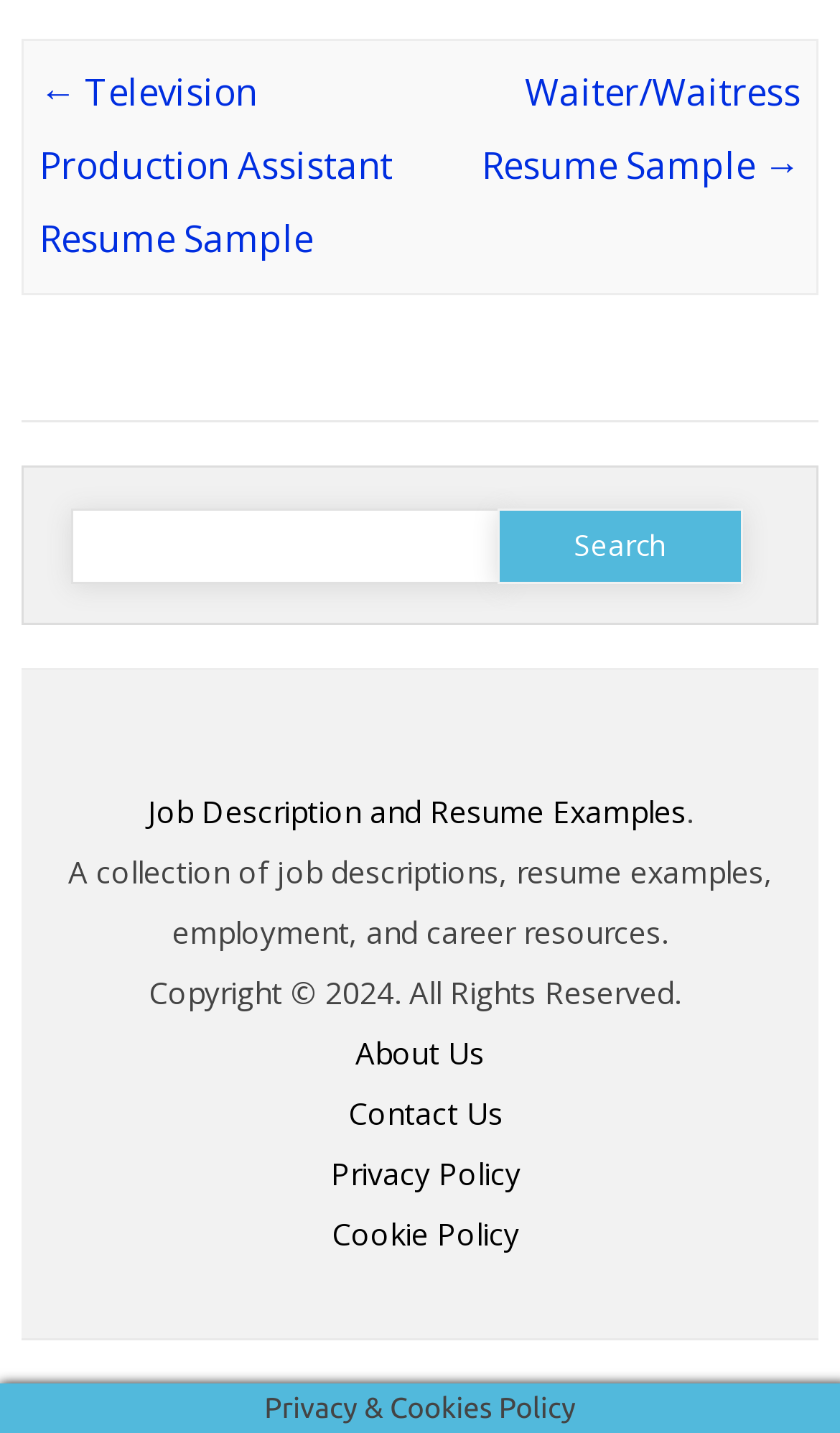Pinpoint the bounding box coordinates of the element that must be clicked to accomplish the following instruction: "Visit About Us page". The coordinates should be in the format of four float numbers between 0 and 1, i.e., [left, top, right, bottom].

[0.423, 0.72, 0.577, 0.749]